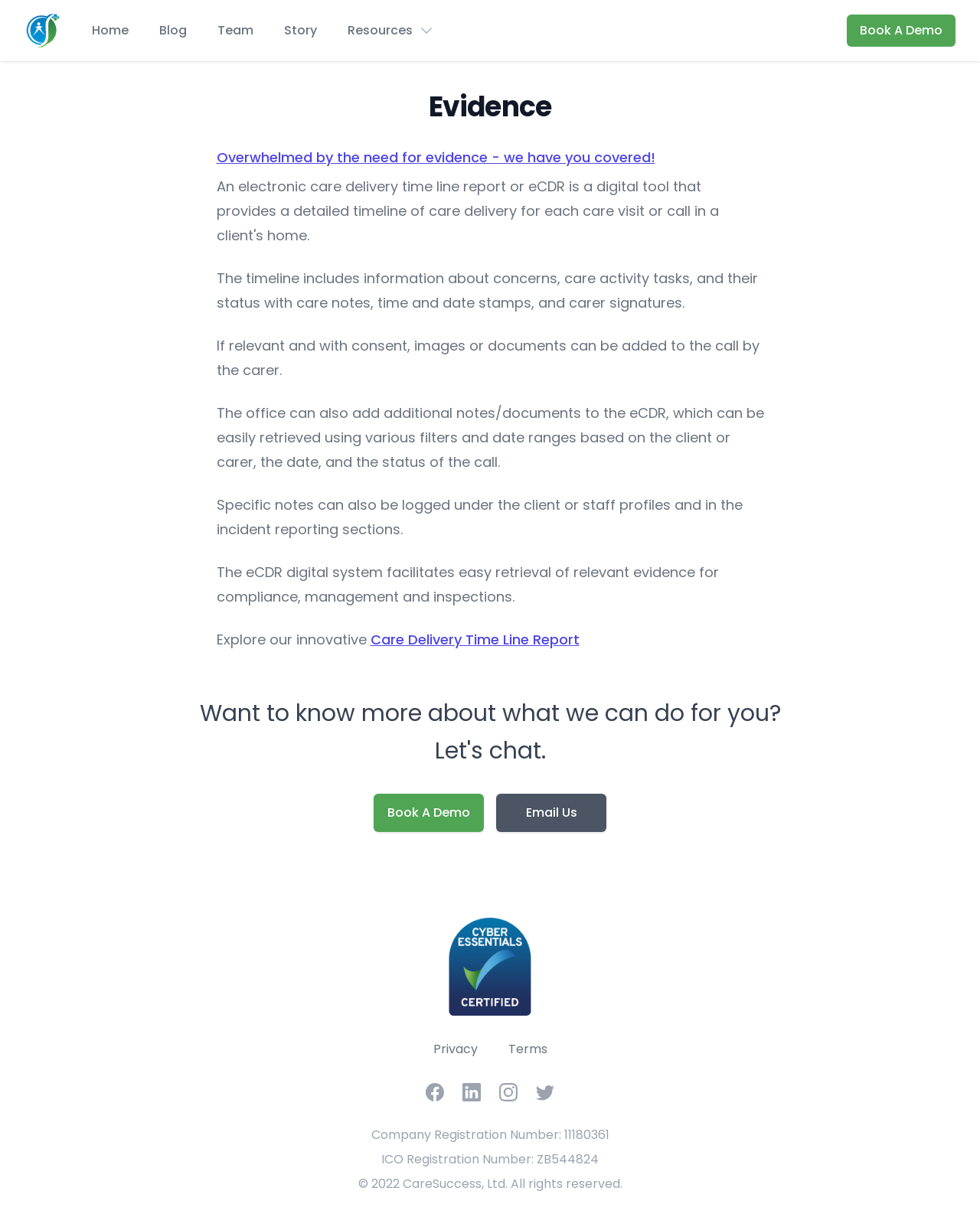Provide the bounding box coordinates for the UI element described in this sentence: "Support". The coordinates should be four float values between 0 and 1, i.e., [left, top, right, bottom].

None